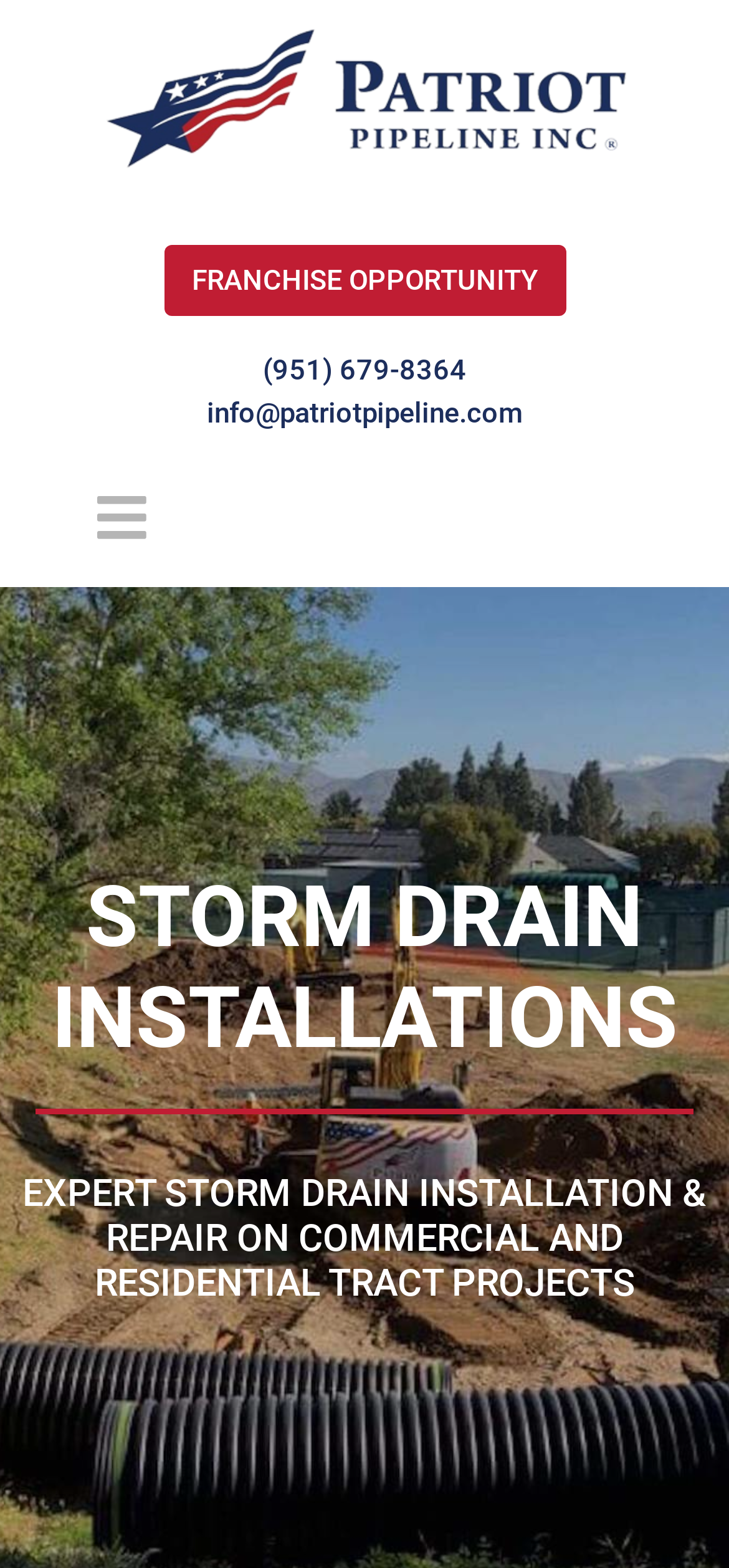Determine the bounding box coordinates for the area you should click to complete the following instruction: "Click the Patriot Pipeline logo".

[0.115, 0.01, 0.885, 0.035]